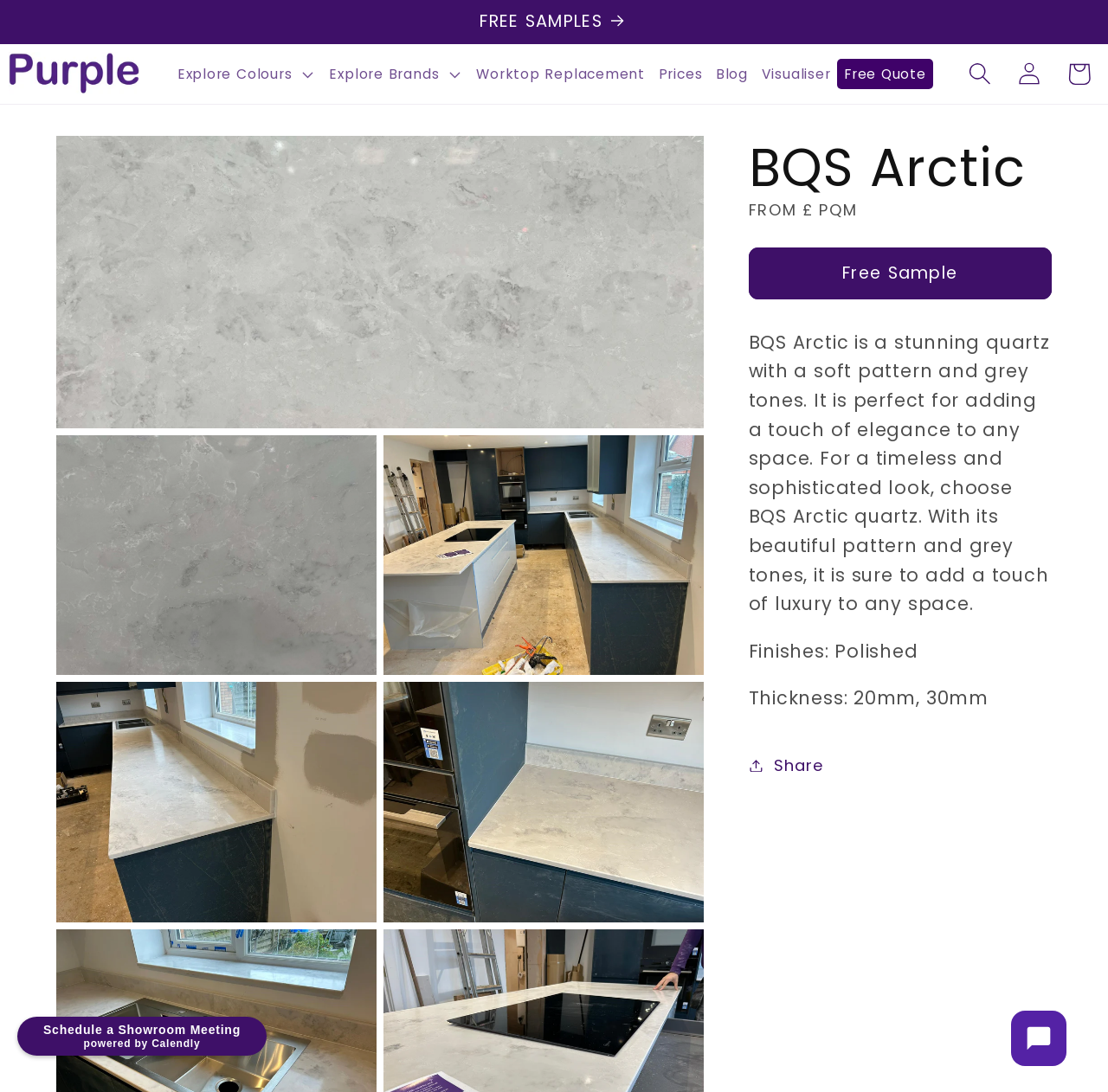Identify the bounding box coordinates of the section that should be clicked to achieve the task described: "Get free samples".

[0.051, 0.0, 0.949, 0.04]